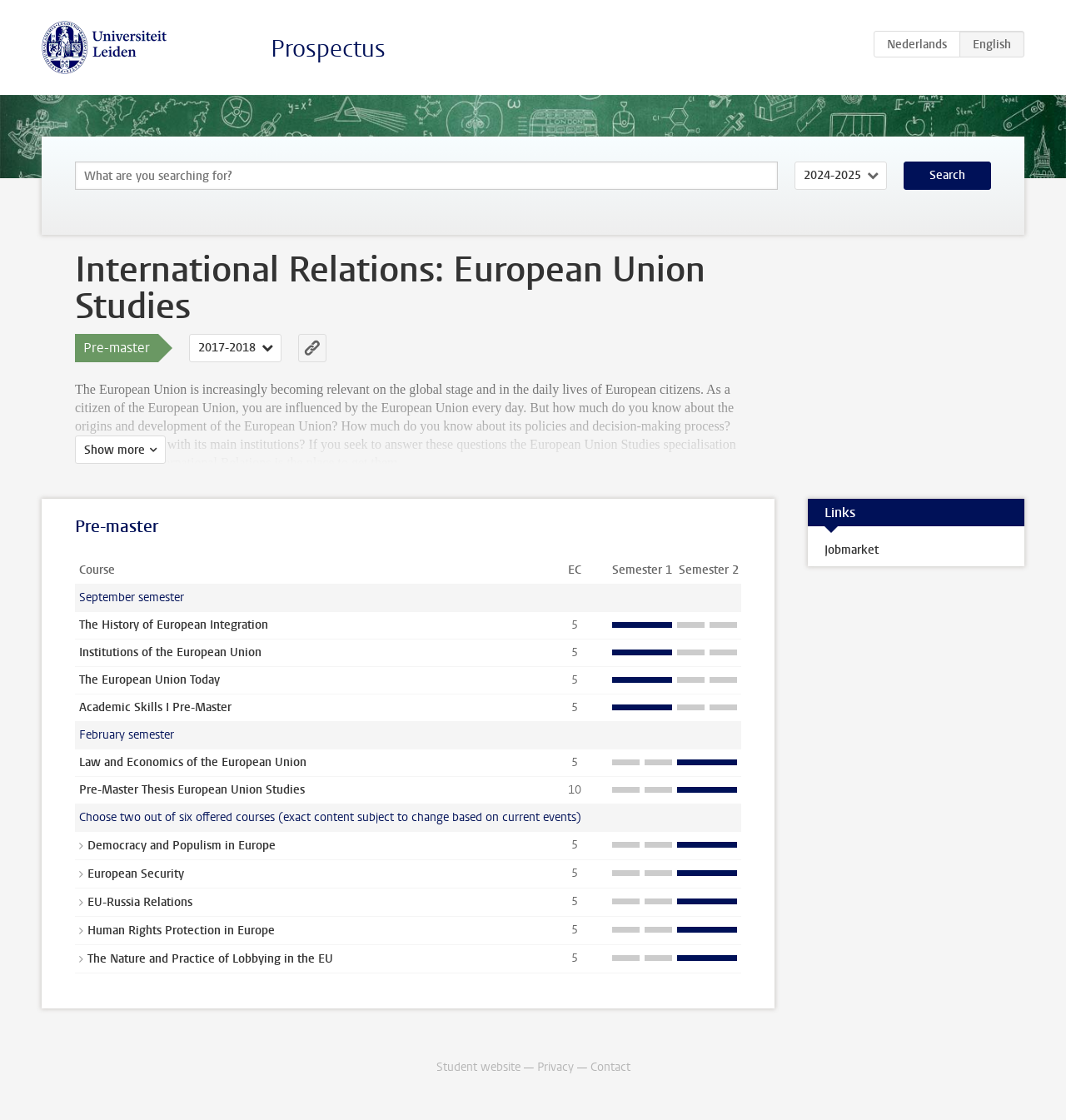Identify the coordinates of the bounding box for the element that must be clicked to accomplish the instruction: "click on opinions".

None